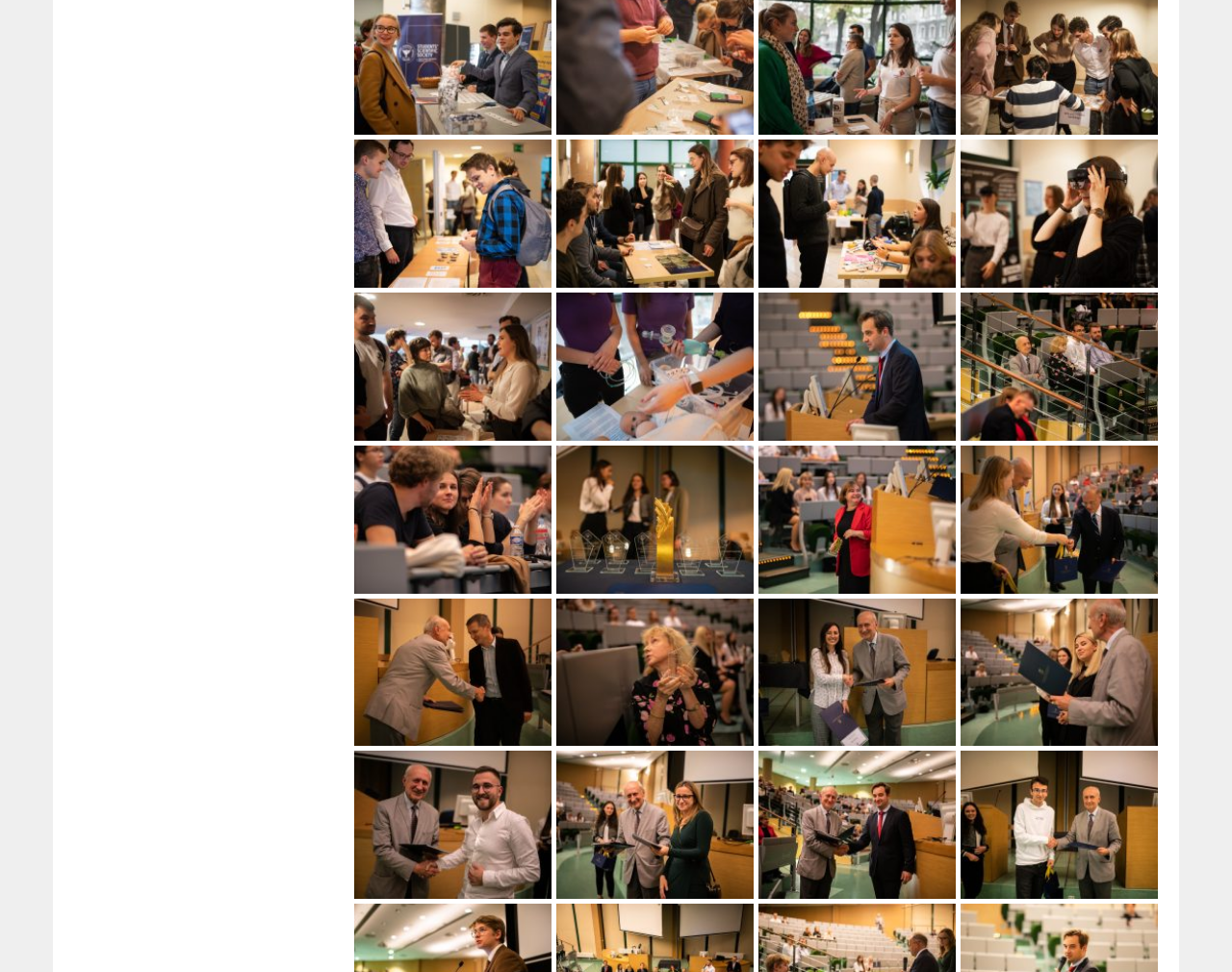How many columns of images are there?
Look at the image and construct a detailed response to the question.

By analyzing the x1 and x2 coordinates of the image elements, I noticed that the images are arranged in four columns. The x1 and x2 coordinates of the images in the same column are similar, indicating that they are horizontally aligned.